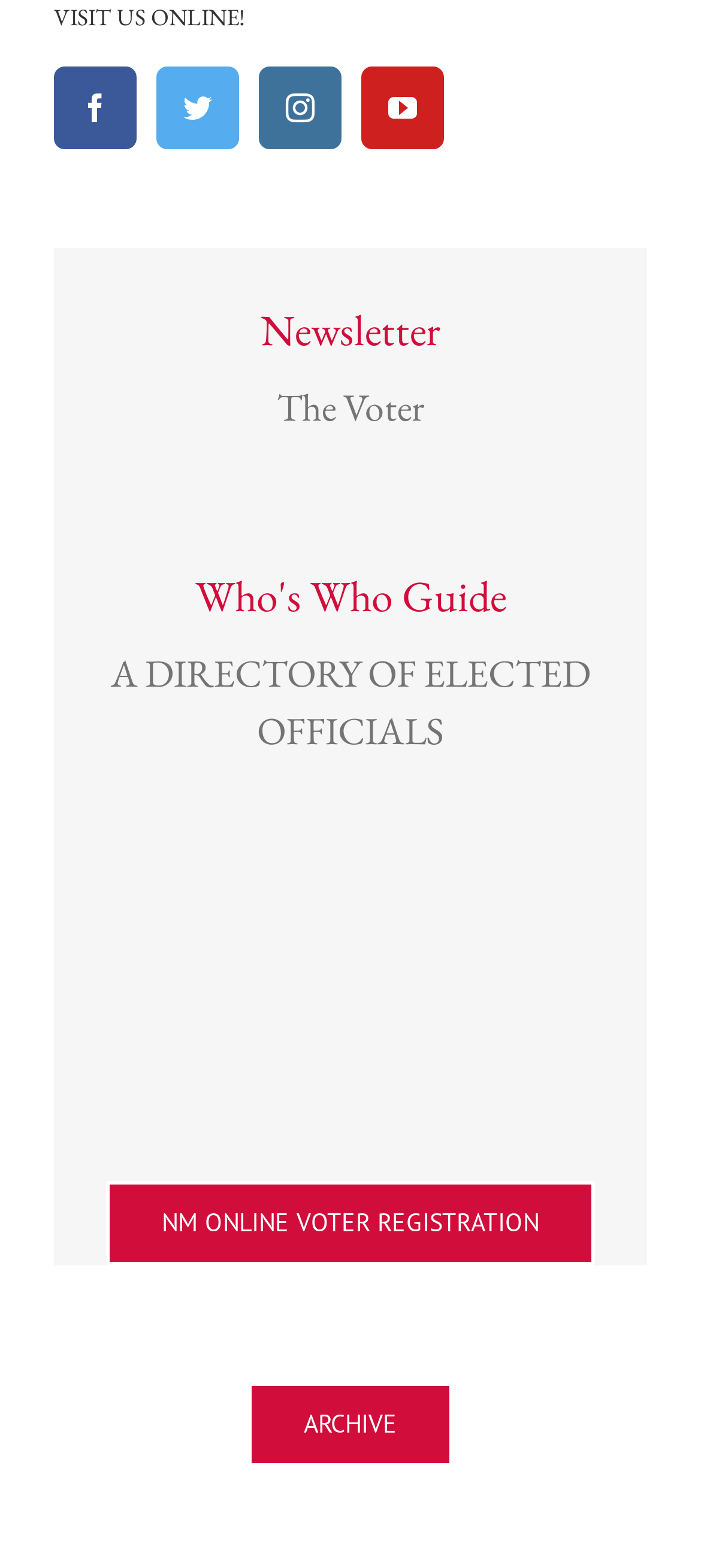Please determine the bounding box coordinates of the element's region to click in order to carry out the following instruction: "Learn about diversity and inclusion". The coordinates should be four float numbers between 0 and 1, i.e., [left, top, right, bottom].

None